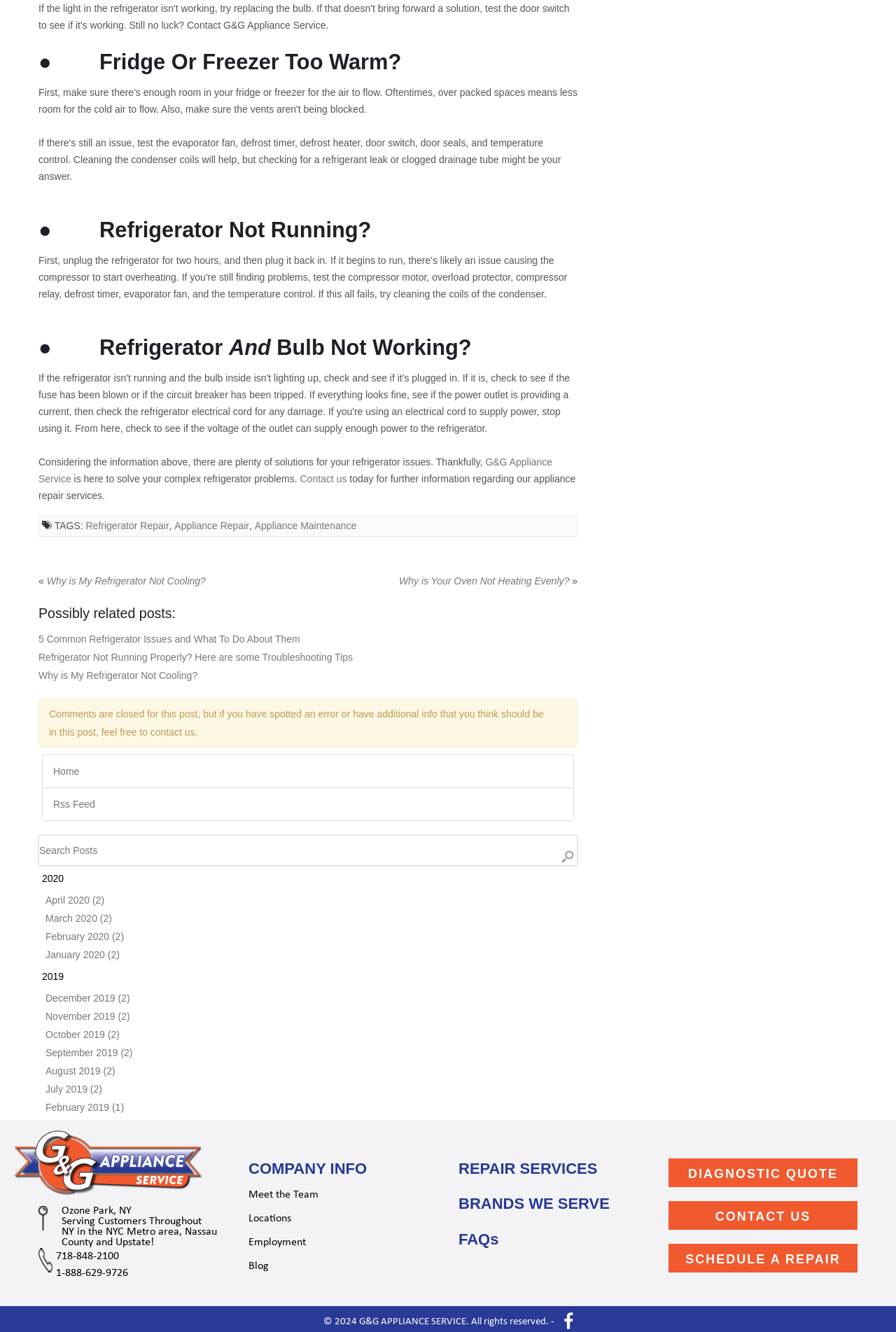What is the name of the appliance service company?
Based on the screenshot, provide your answer in one word or phrase.

G&G Appliance Service